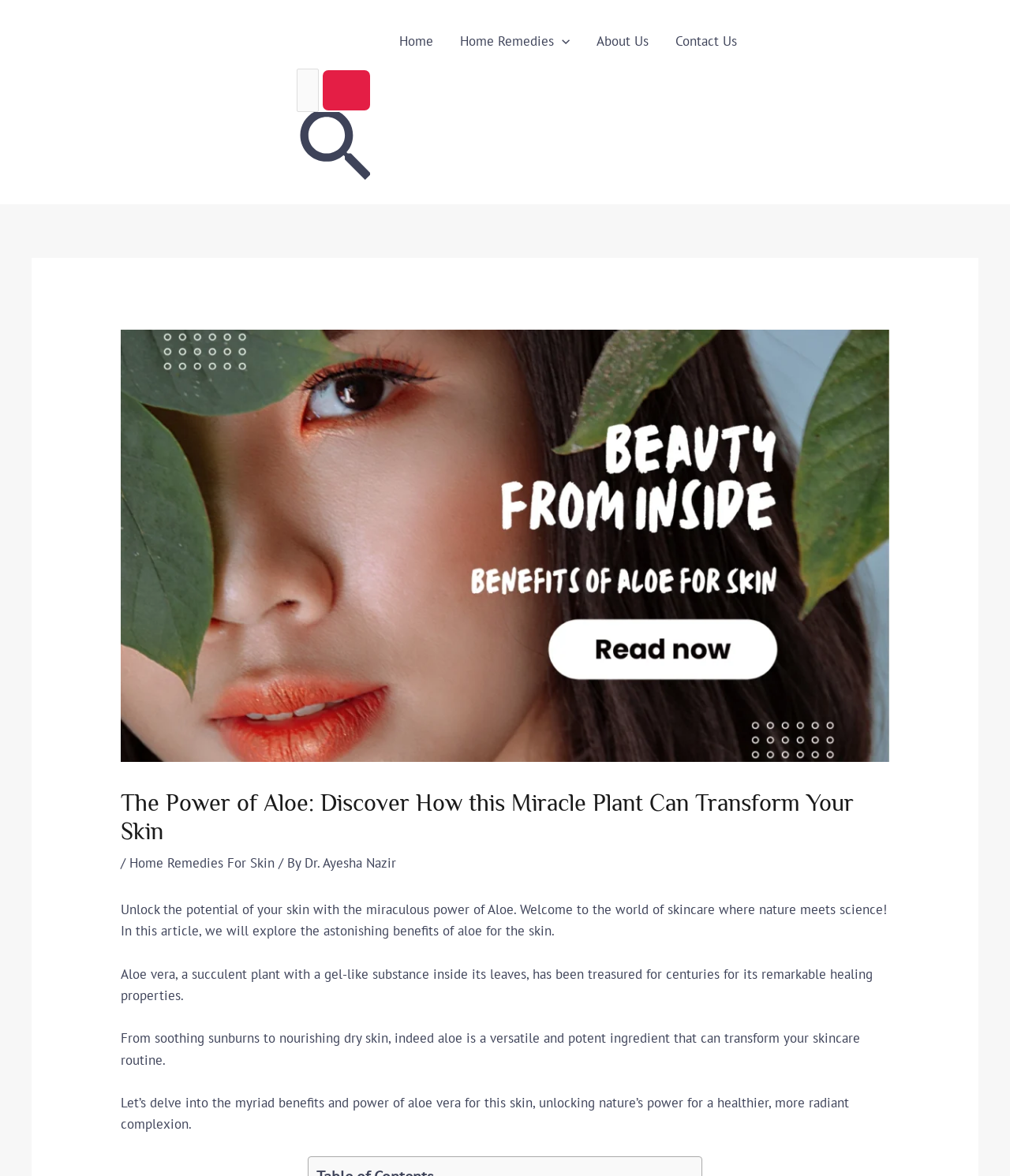Please locate the bounding box coordinates for the element that should be clicked to achieve the following instruction: "Click the Home Remedies For Skin link". Ensure the coordinates are given as four float numbers between 0 and 1, i.e., [left, top, right, bottom].

[0.128, 0.726, 0.272, 0.741]